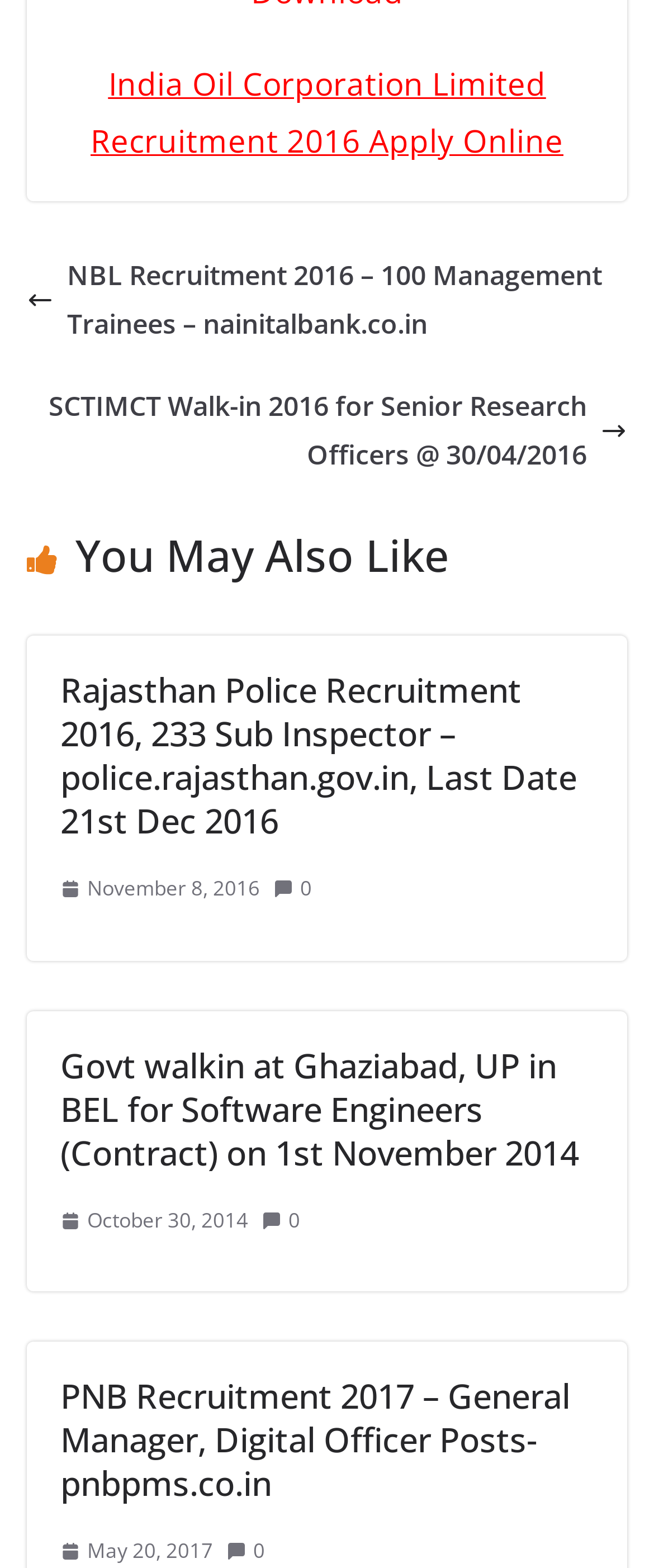What is the position being recruited by BEL in Ghaziabad, UP?
Examine the image and provide an in-depth answer to the question.

The answer can be found by looking at the heading 'Govt walkin at Ghaziabad, UP in BEL for Software Engineers (Contract) on 1st November 2014' and its corresponding link.